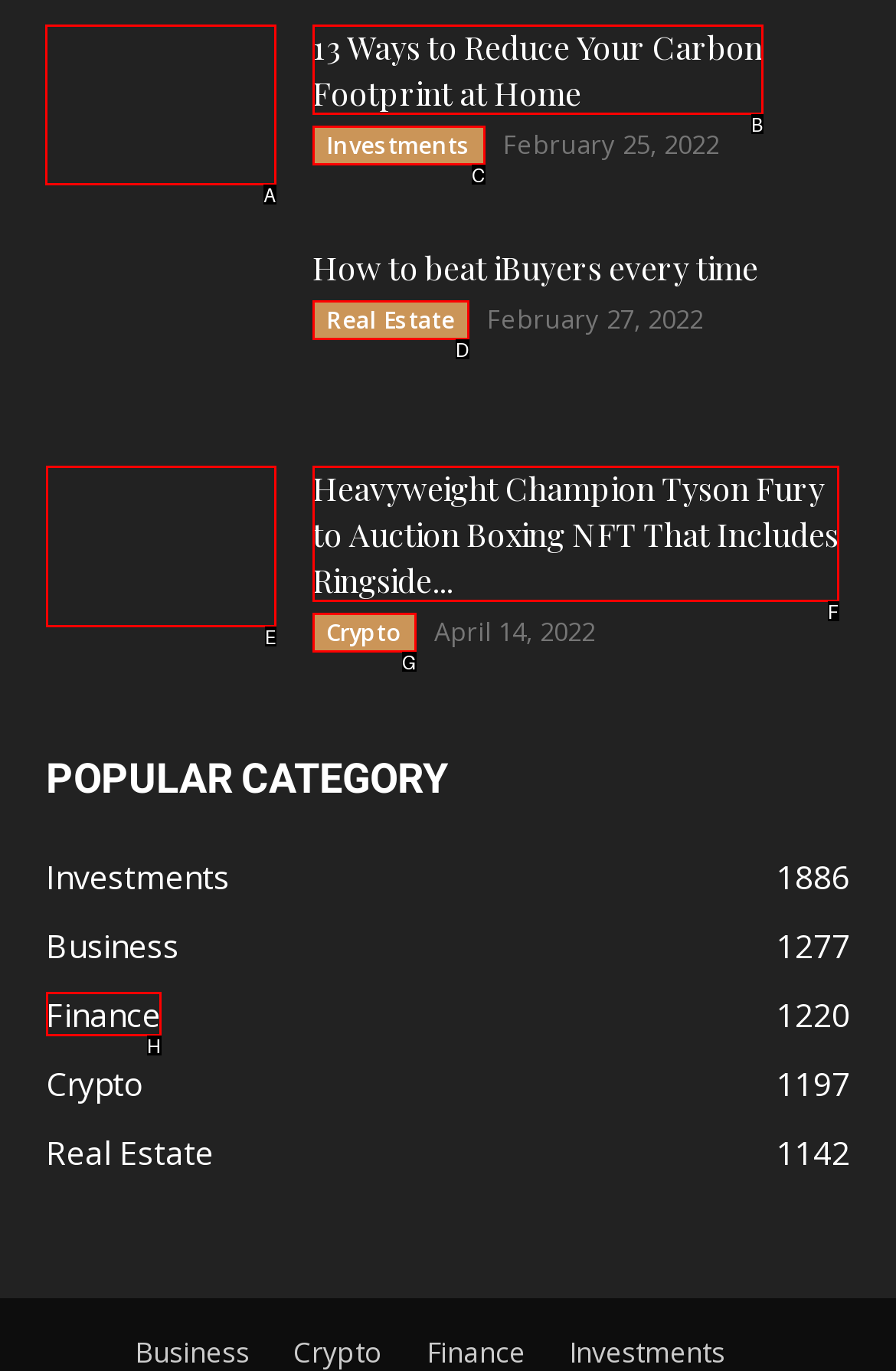Tell me which UI element to click to fulfill the given task: Click on the article about reducing carbon footprint at home. Respond with the letter of the correct option directly.

A